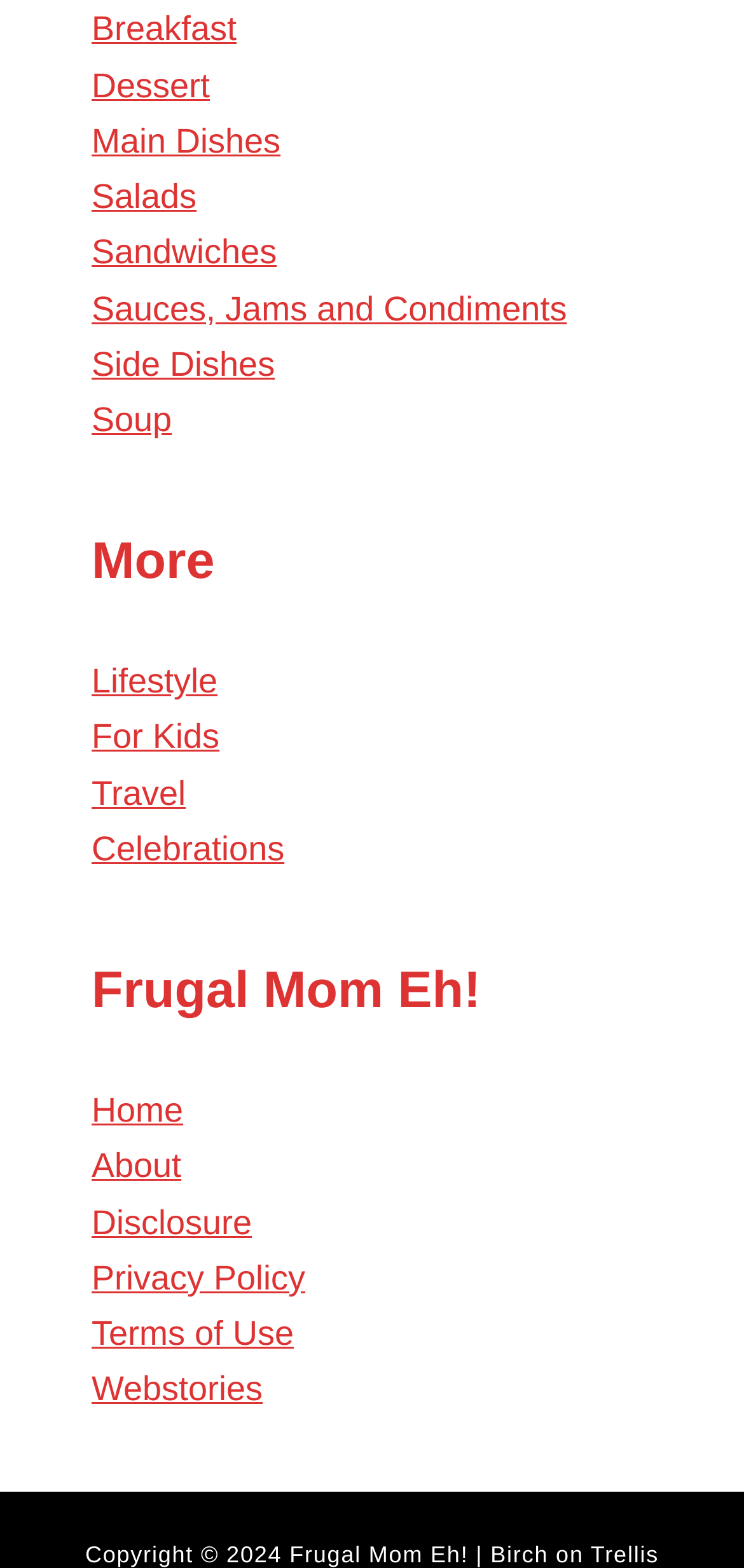Please specify the bounding box coordinates of the clickable region necessary for completing the following instruction: "Go to About page". The coordinates must consist of four float numbers between 0 and 1, i.e., [left, top, right, bottom].

[0.123, 0.732, 0.244, 0.756]